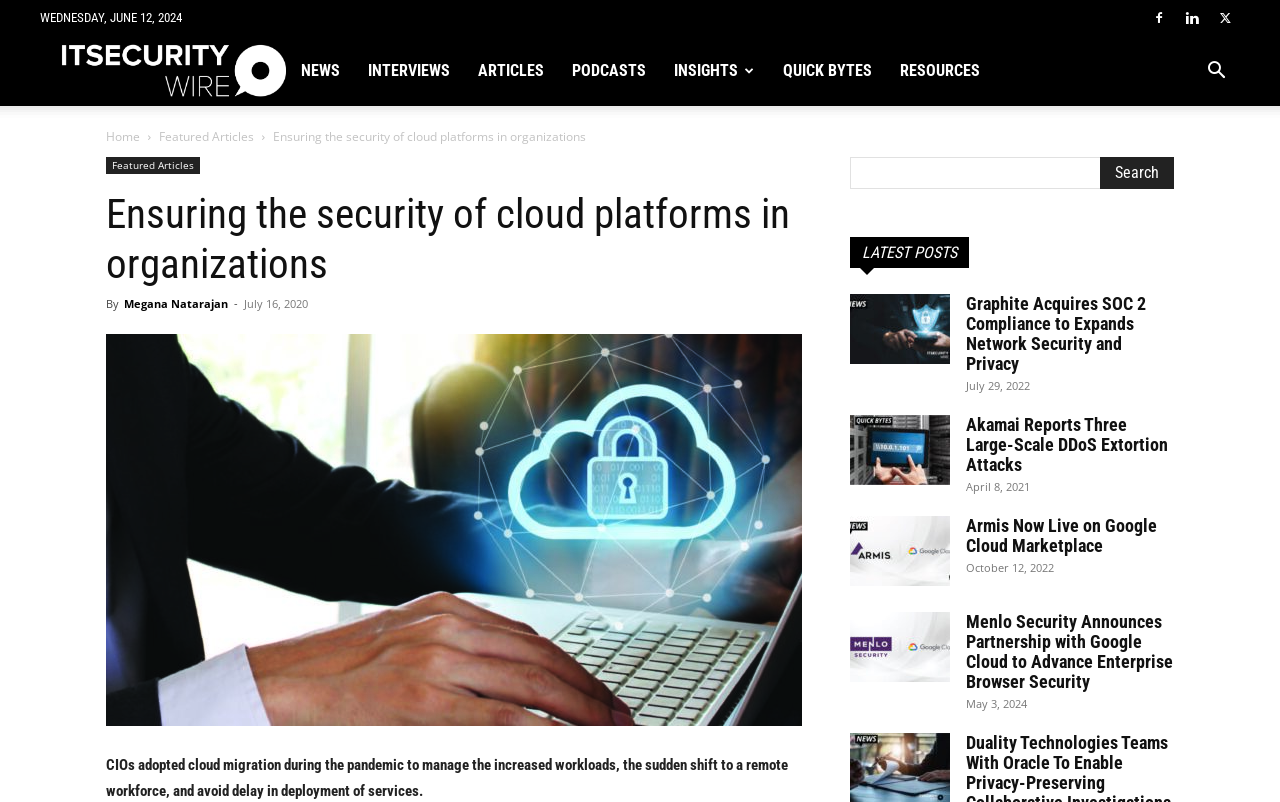Can you specify the bounding box coordinates for the region that should be clicked to fulfill this instruction: "Read the latest news".

[0.235, 0.045, 0.265, 0.132]